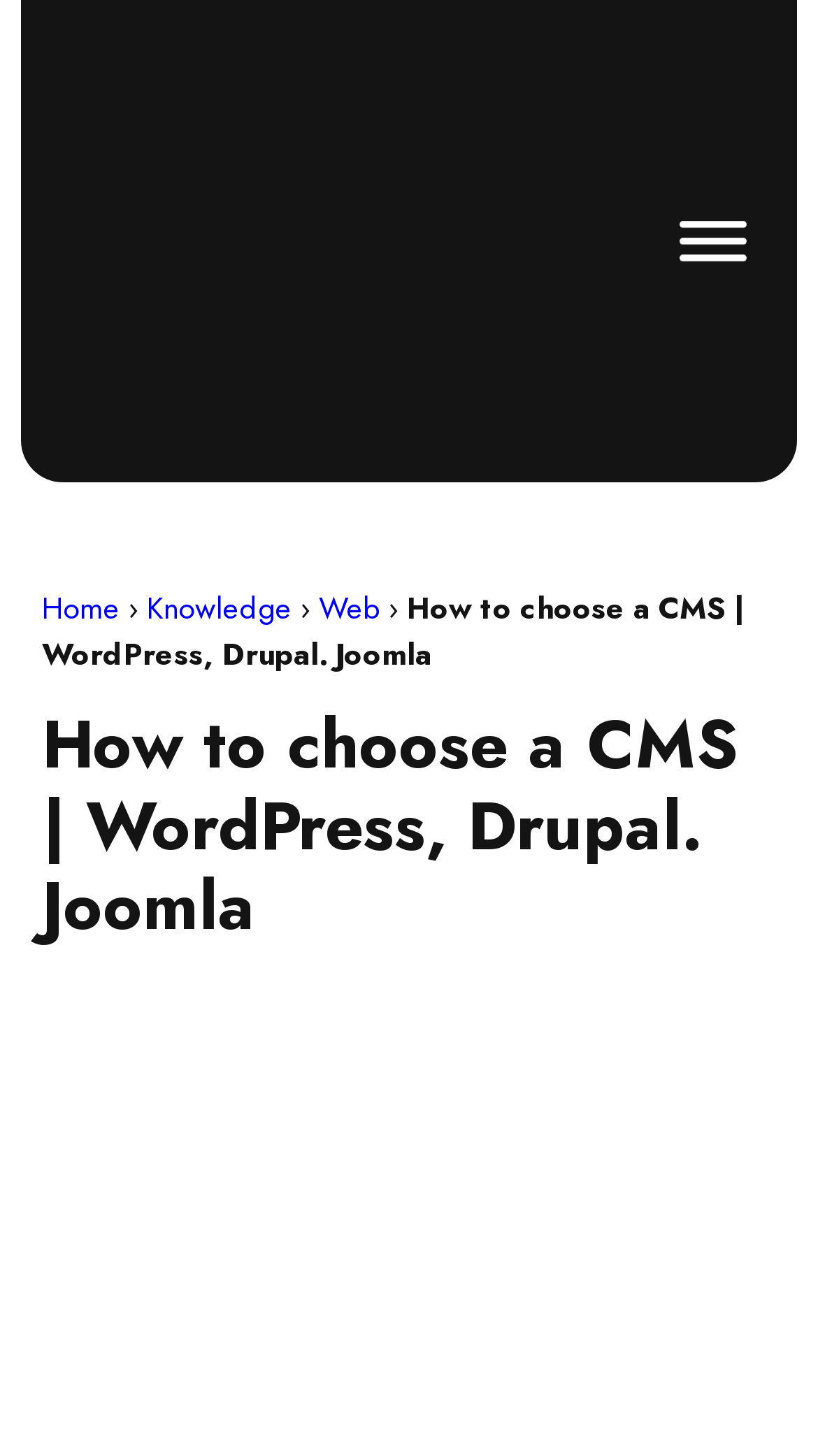Please respond to the question using a single word or phrase:
How many menu items are there?

4